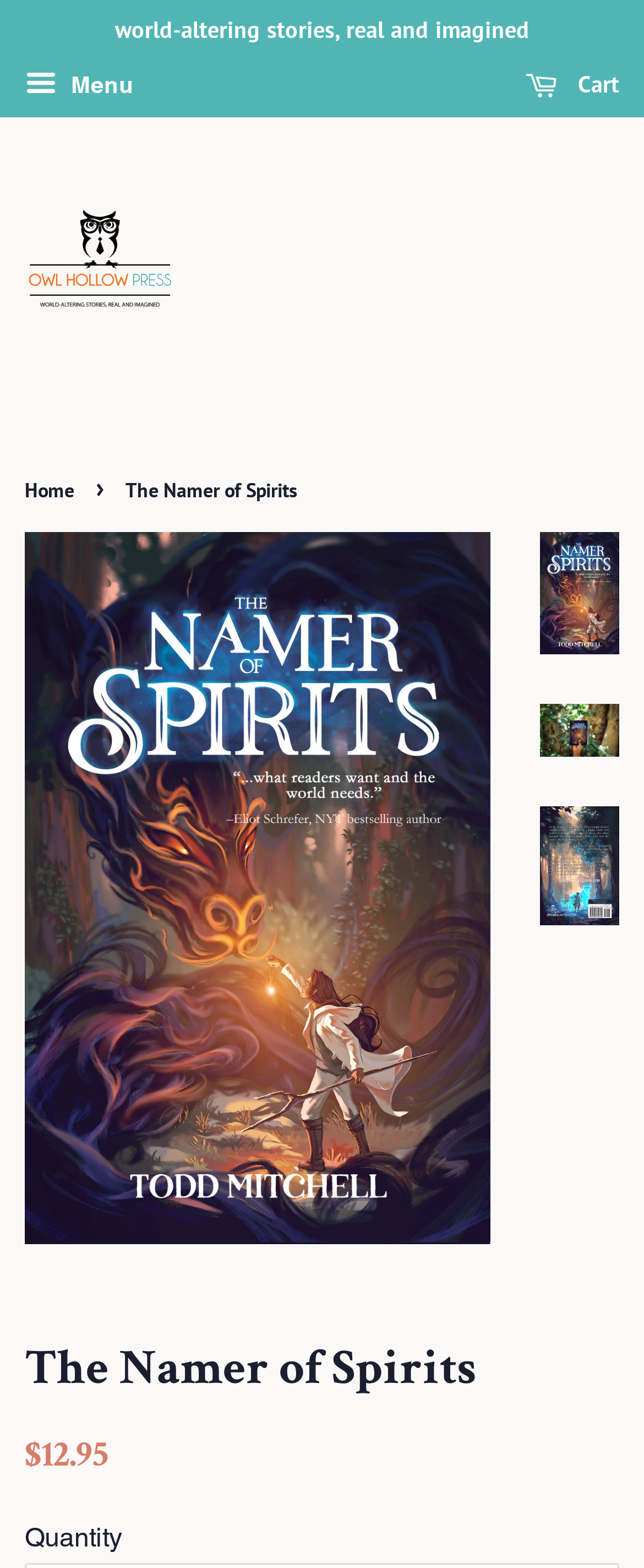Using a single word or phrase, answer the following question: 
What is the purpose of the 'Quantity' text?

To input quantity